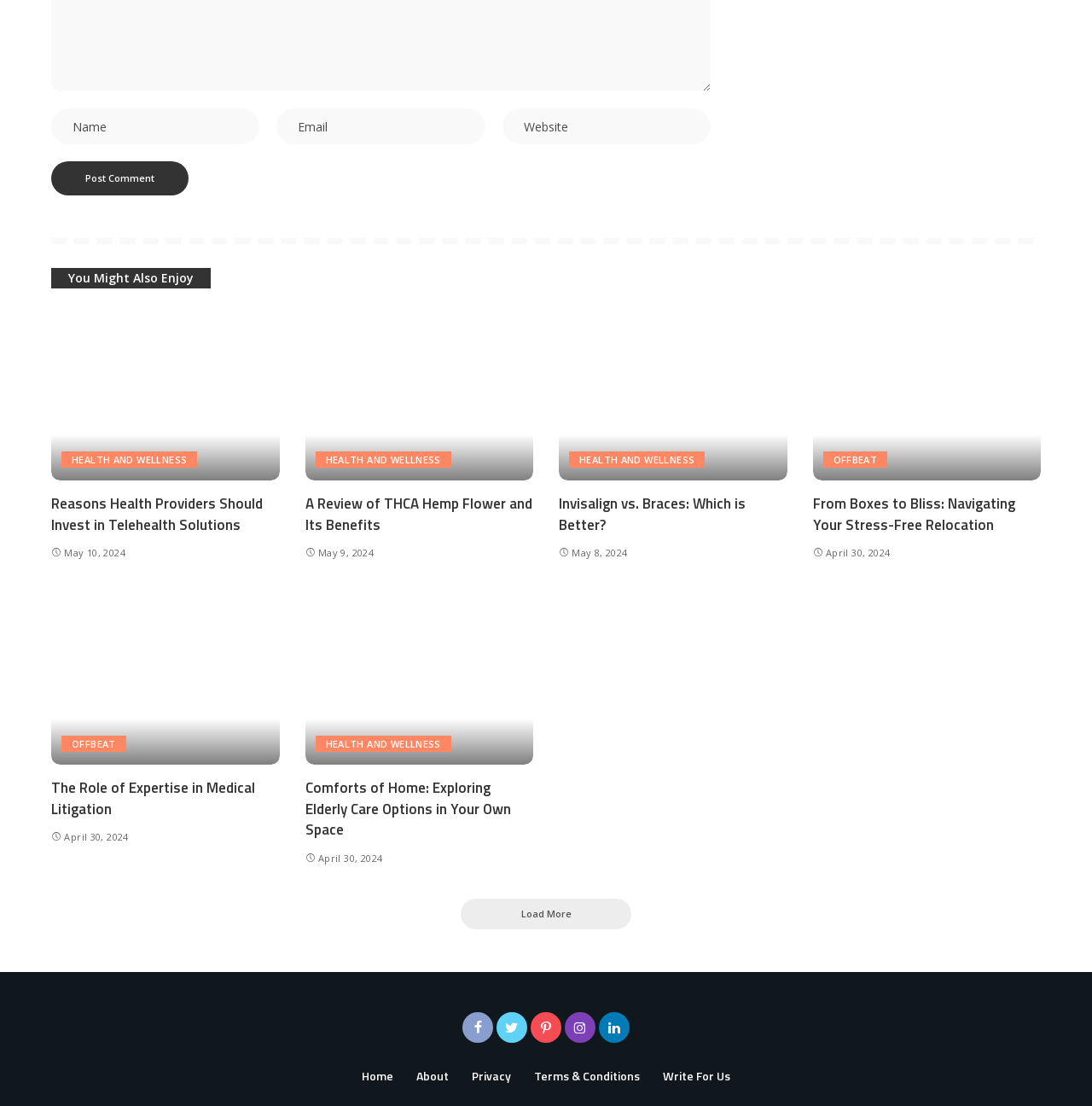Identify the bounding box of the HTML element described as: "Offbeat".

[0.754, 0.408, 0.813, 0.423]